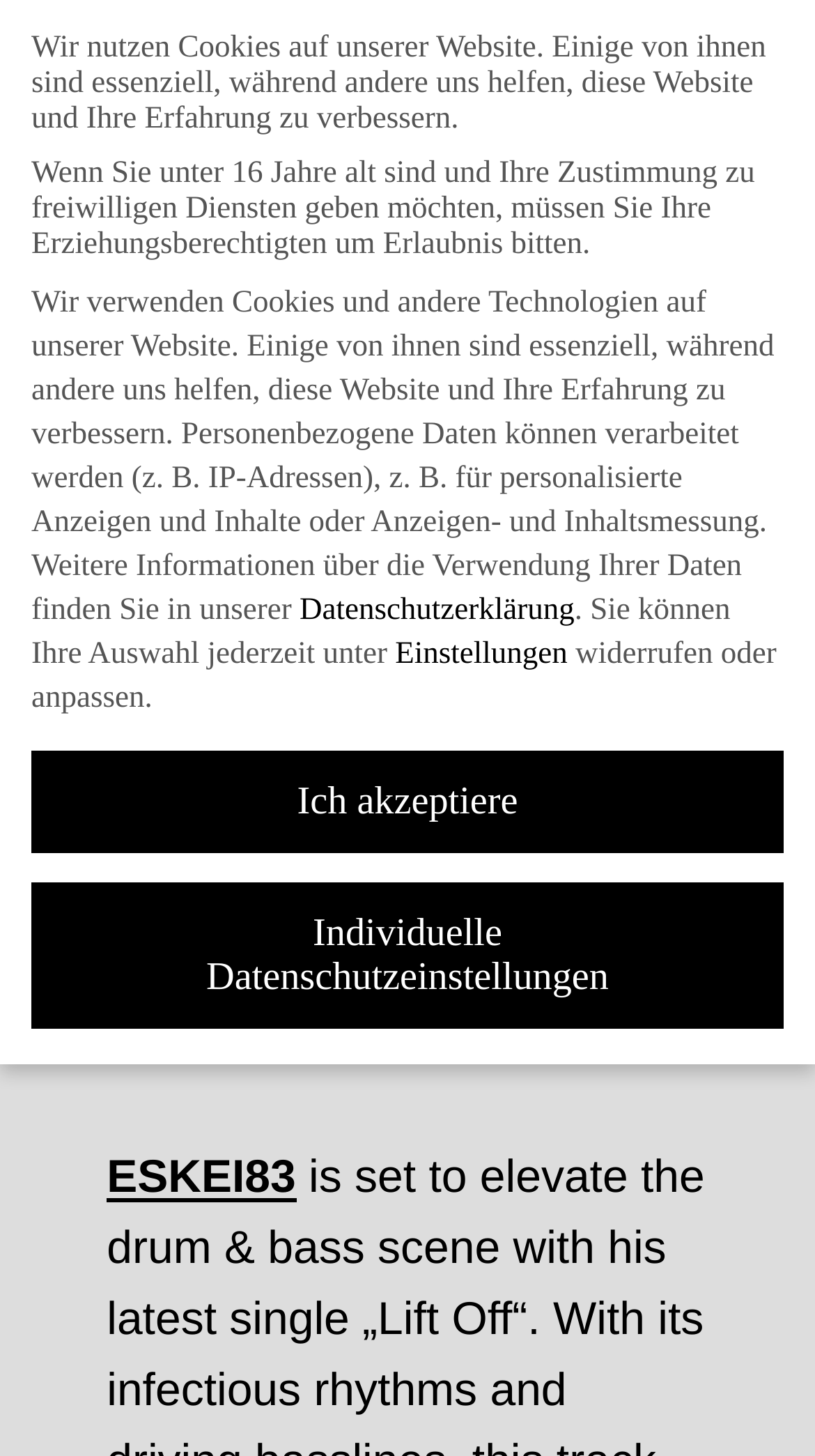Locate the bounding box of the UI element described in the following text: "Individuelle Datenschutzeinstellungen".

[0.038, 0.606, 0.962, 0.707]